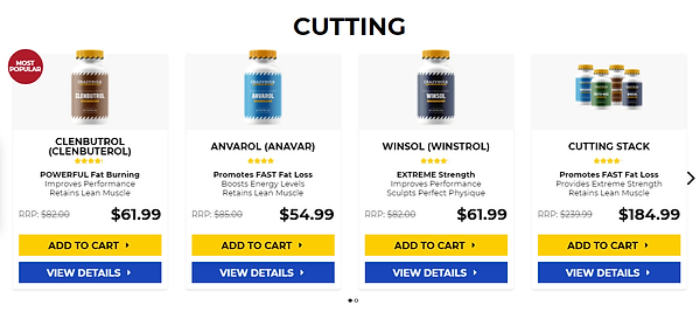What is the original price of Anvarol?
Provide an in-depth answer to the question, covering all aspects.

Anvarol is sold for $54.99, which is a discounted price from its original retail price of $86.00.